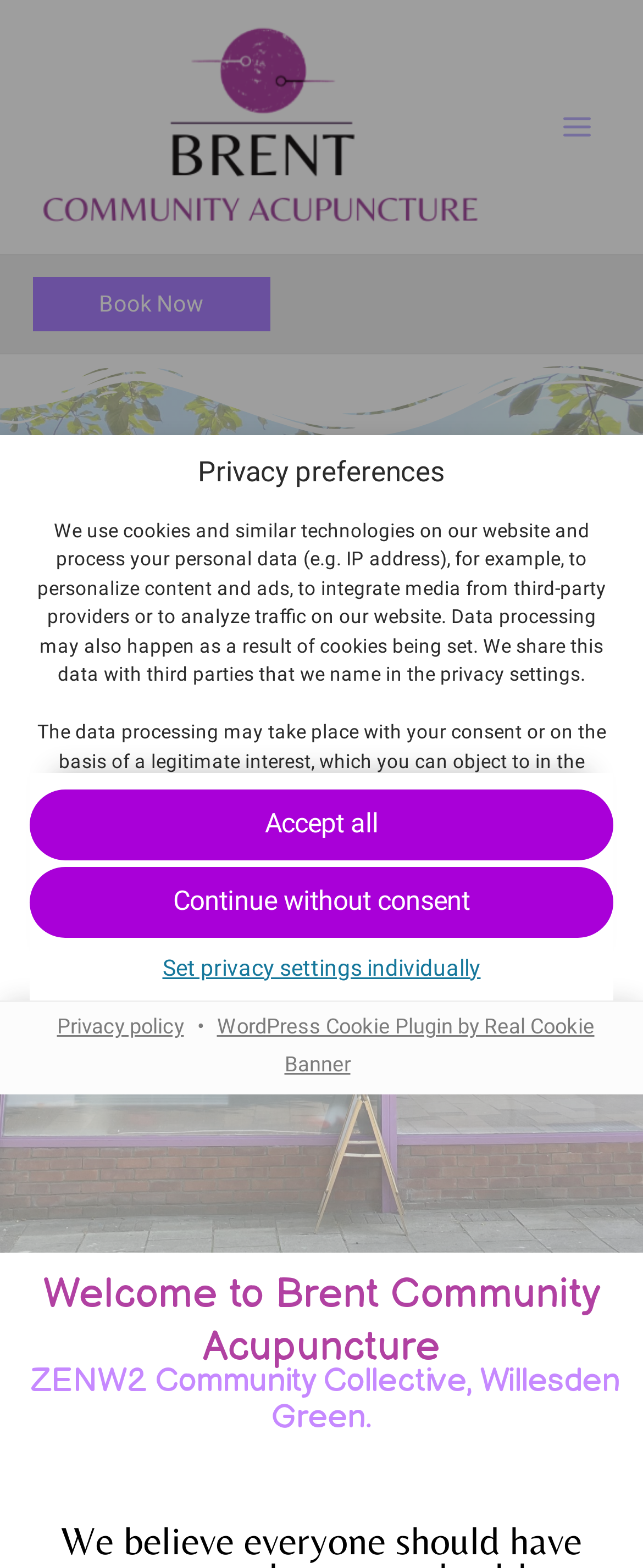Identify the bounding box for the described UI element. Provide the coordinates in (top-left x, top-left y, bottom-right x, bottom-right y) format with values ranging from 0 to 1: Continue without consent

[0.046, 0.553, 0.954, 0.598]